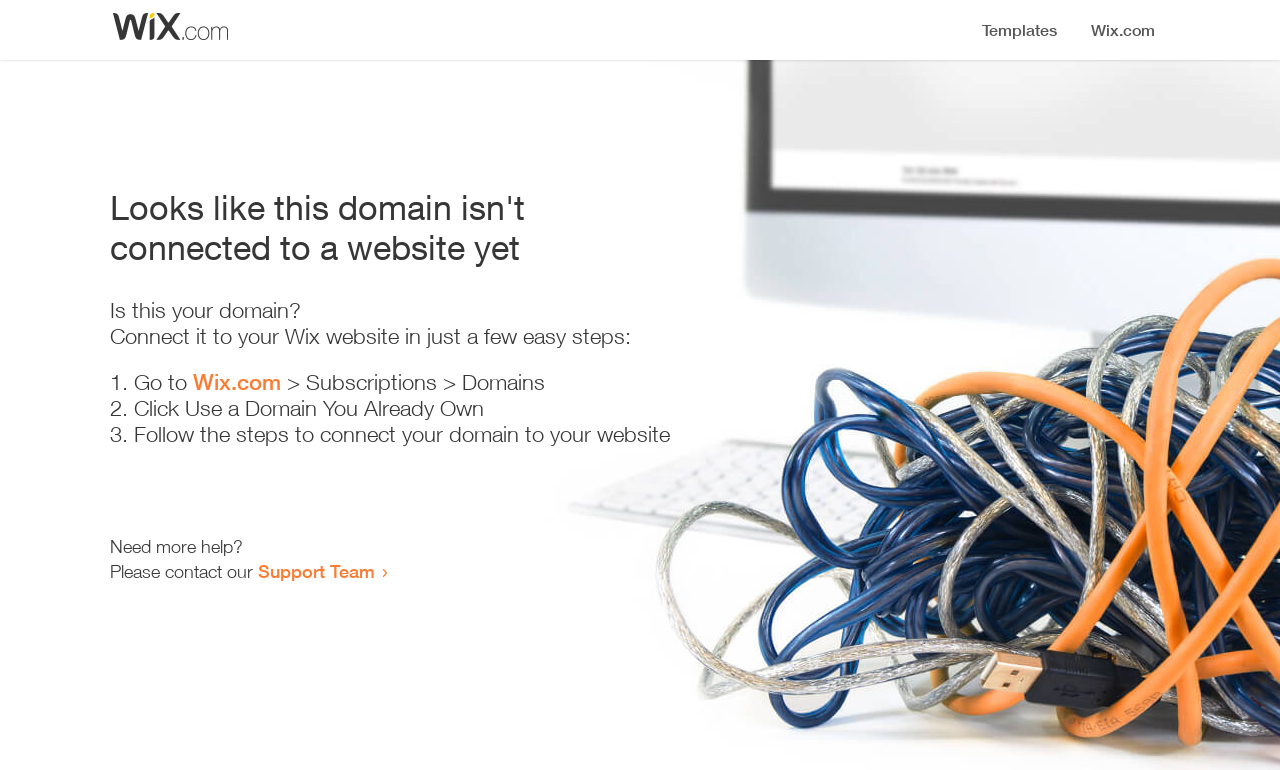What is the headline of the webpage?

Looks like this domain isn't
connected to a website yet